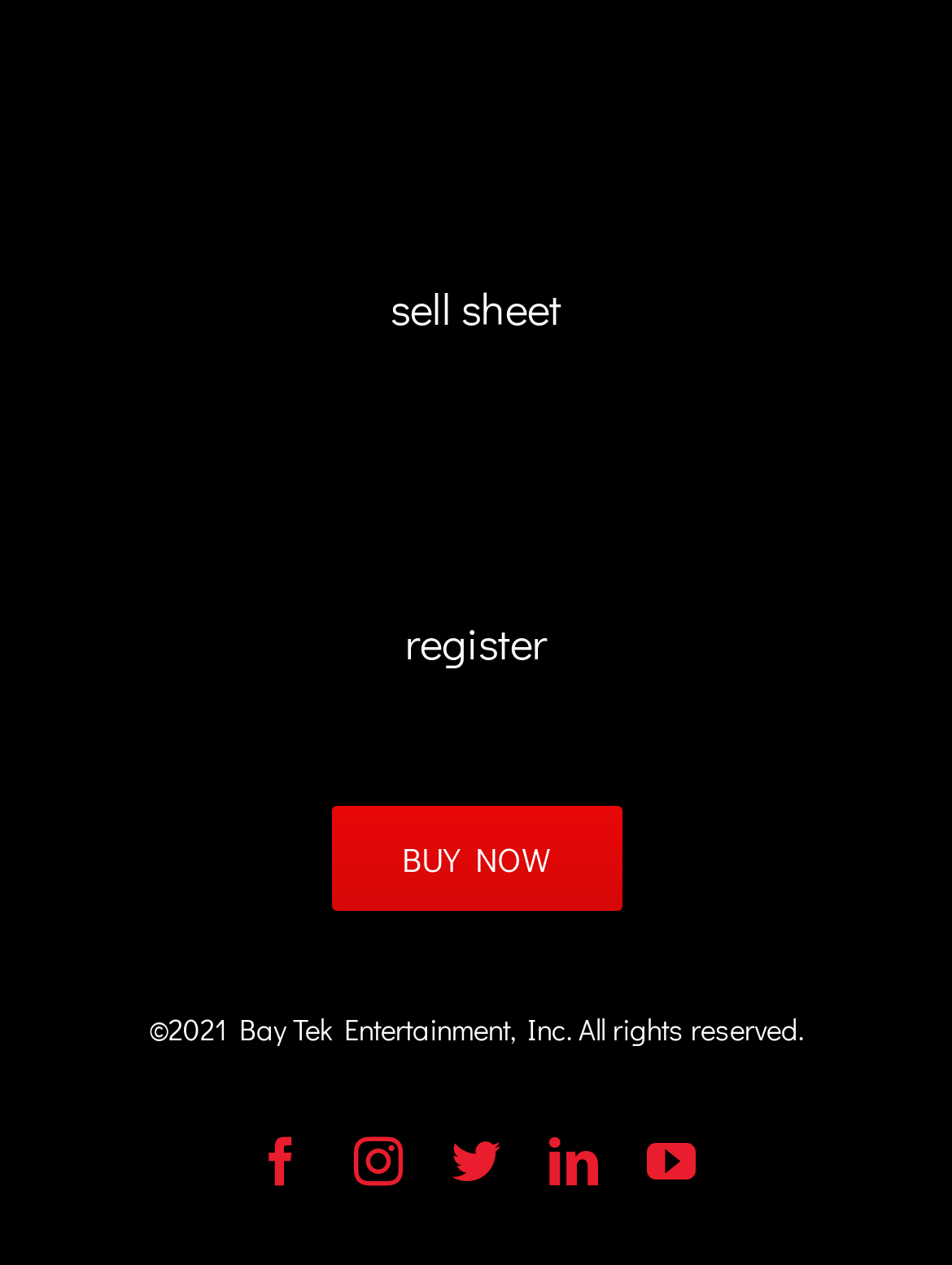Determine the coordinates of the bounding box for the clickable area needed to execute this instruction: "register".

[0.205, 0.372, 0.795, 0.531]